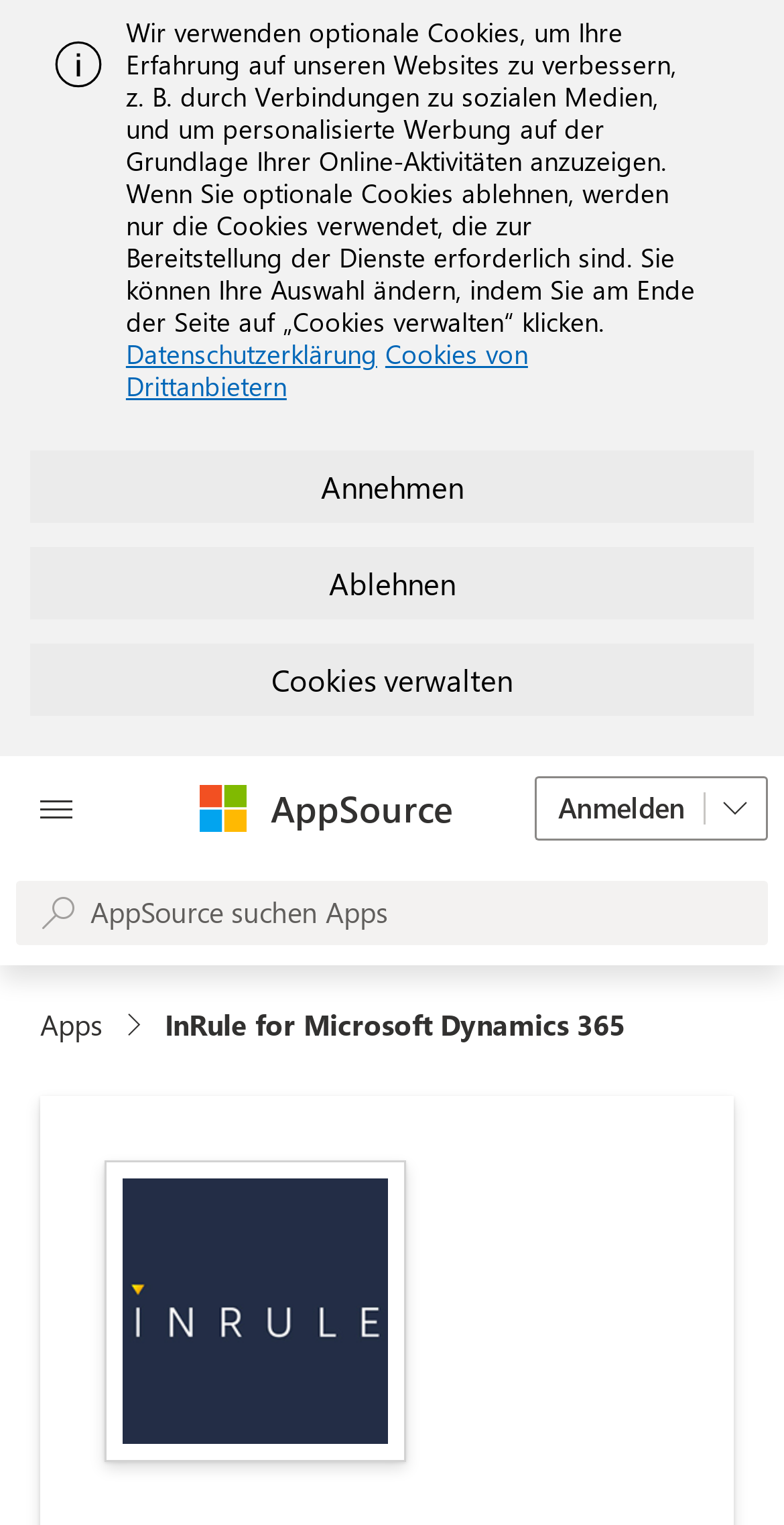What is the purpose of the 'Anmelden' button?
Please give a detailed answer to the question using the information shown in the image.

The 'Anmelden' button is located near the top of the page, and its text implies that it is used for logging in to the platform or accessing a secure area. The presence of a 'Weitere Anmeldeoptionen' button nearby also suggests that it is related to login or authentication.